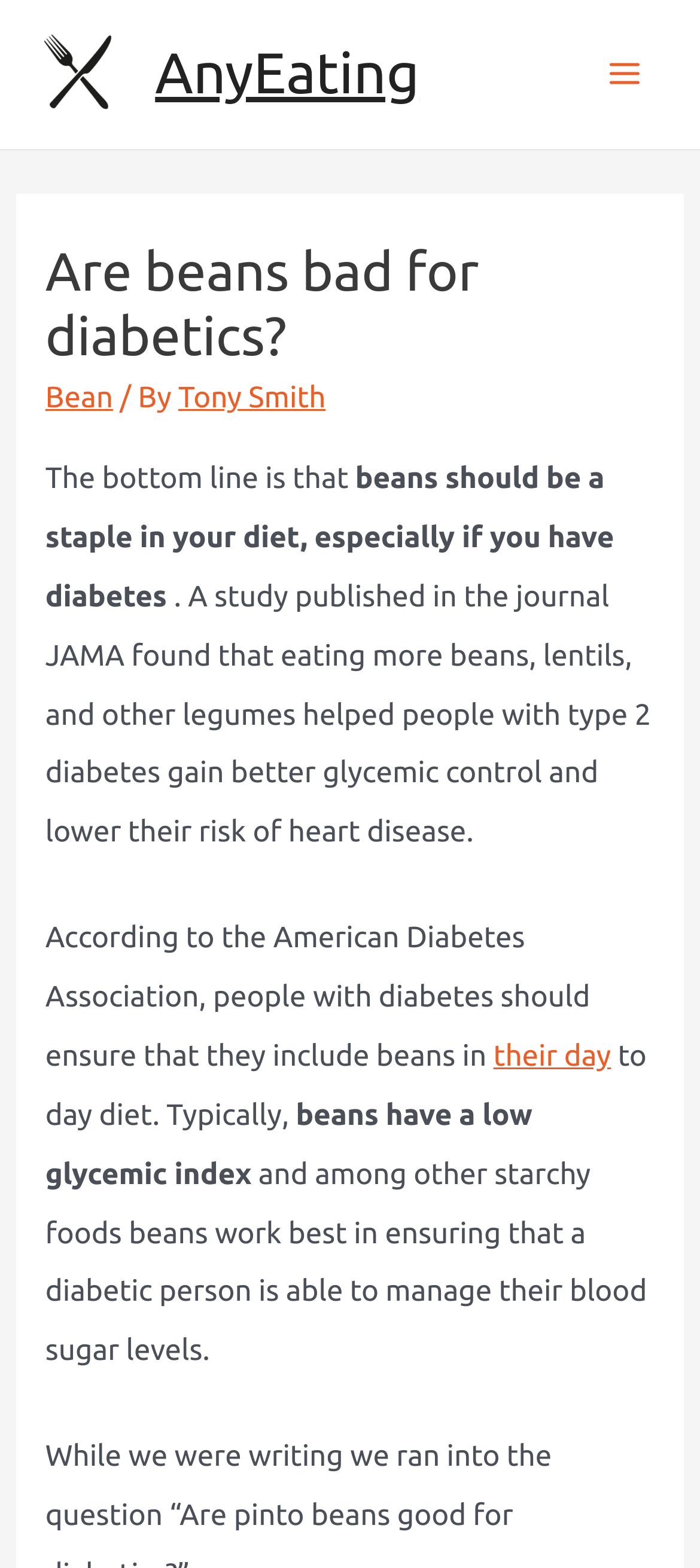Determine the bounding box for the described HTML element: "alt="AnyEating"". Ensure the coordinates are four float numbers between 0 and 1 in the format [left, top, right, bottom].

[0.051, 0.036, 0.179, 0.057]